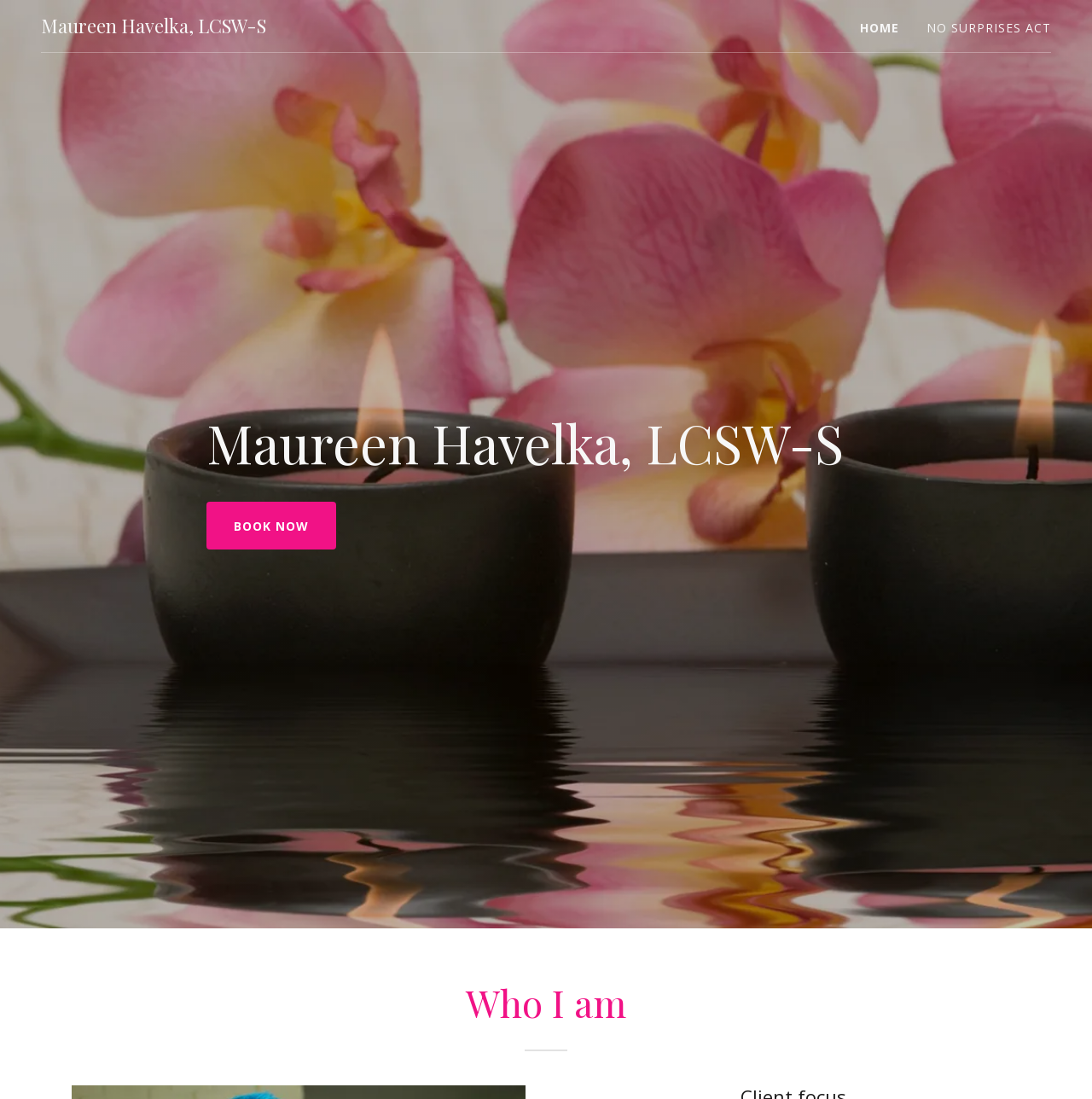Please determine the bounding box coordinates, formatted as (top-left x, top-left y, bottom-right x, bottom-right y), with all values as floating point numbers between 0 and 1. Identify the bounding box of the region described as: No Surprises Act

[0.844, 0.012, 0.967, 0.04]